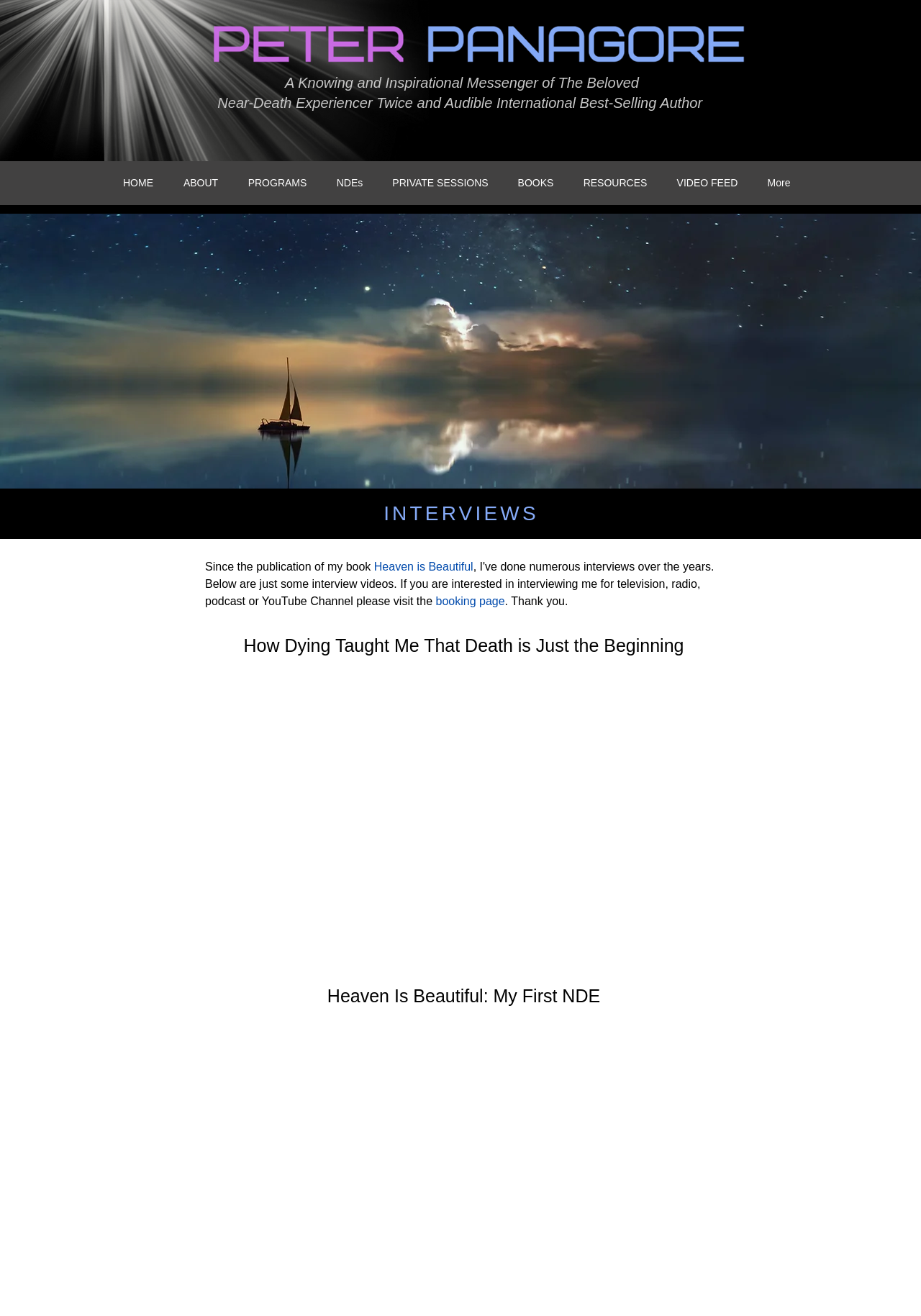How many images are there on the webpage?
Refer to the image and give a detailed answer to the query.

I count 3 images on the webpage: 'Light beam', 'Rev_edited.png', and '_edited.jpg'.